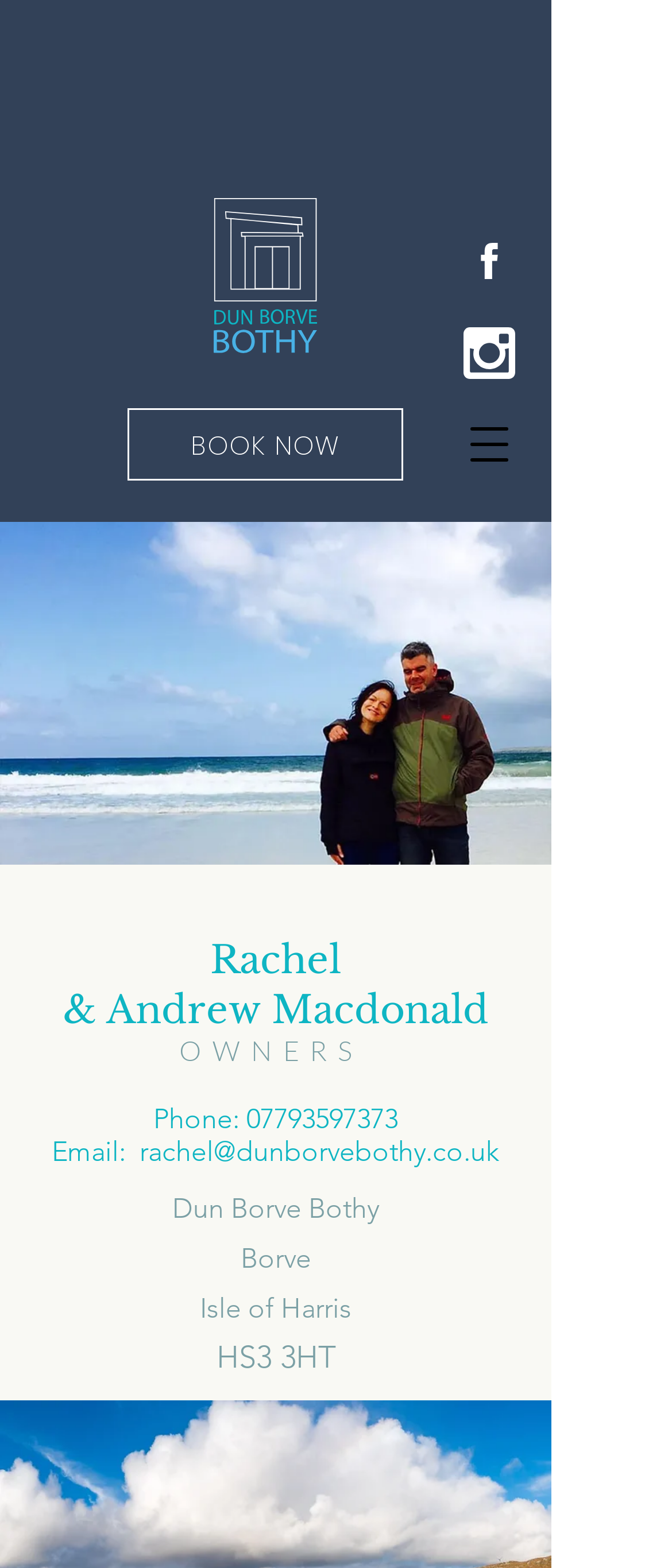What is the phone number of Dun Borve Bothy?
Carefully analyze the image and provide a detailed answer to the question.

I found the text 'Phone:' followed by a link with the phone number '07793597373', which is likely the phone number of Dun Borve Bothy.